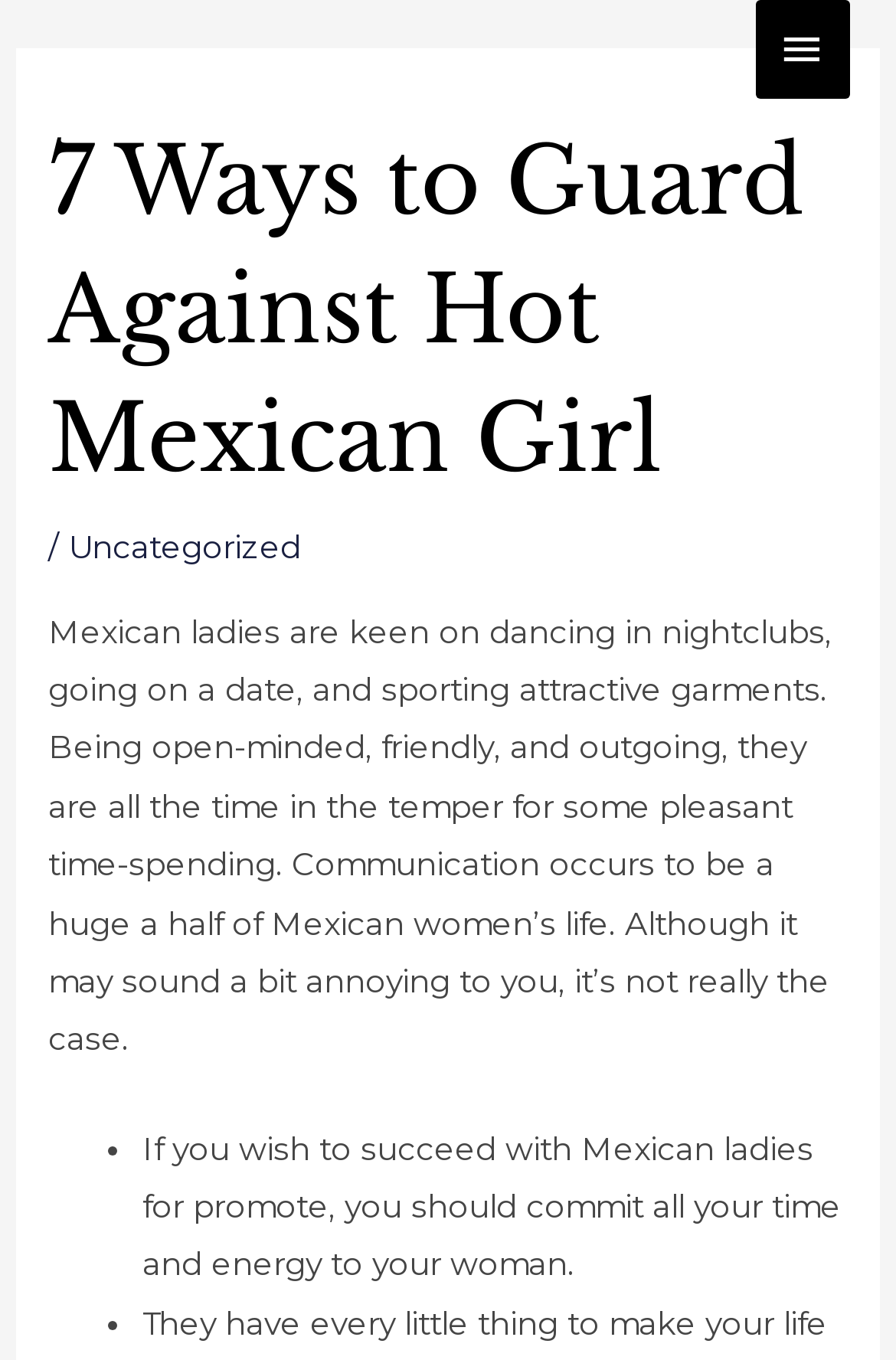Please answer the following question using a single word or phrase: 
What is the topic of the article?

Mexican women